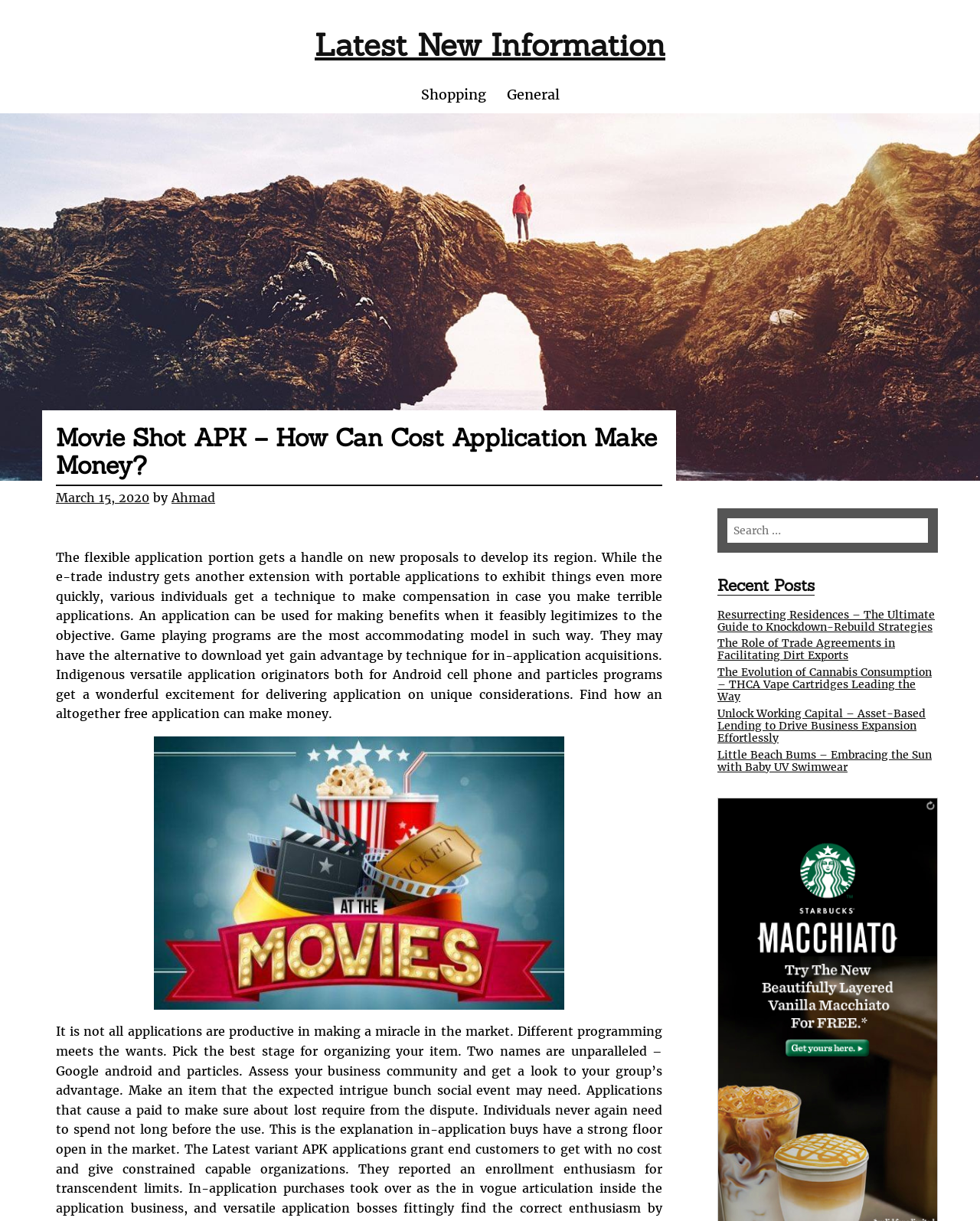Identify the bounding box coordinates of the area you need to click to perform the following instruction: "Learn about Movie Shot APK".

[0.057, 0.347, 0.676, 0.398]